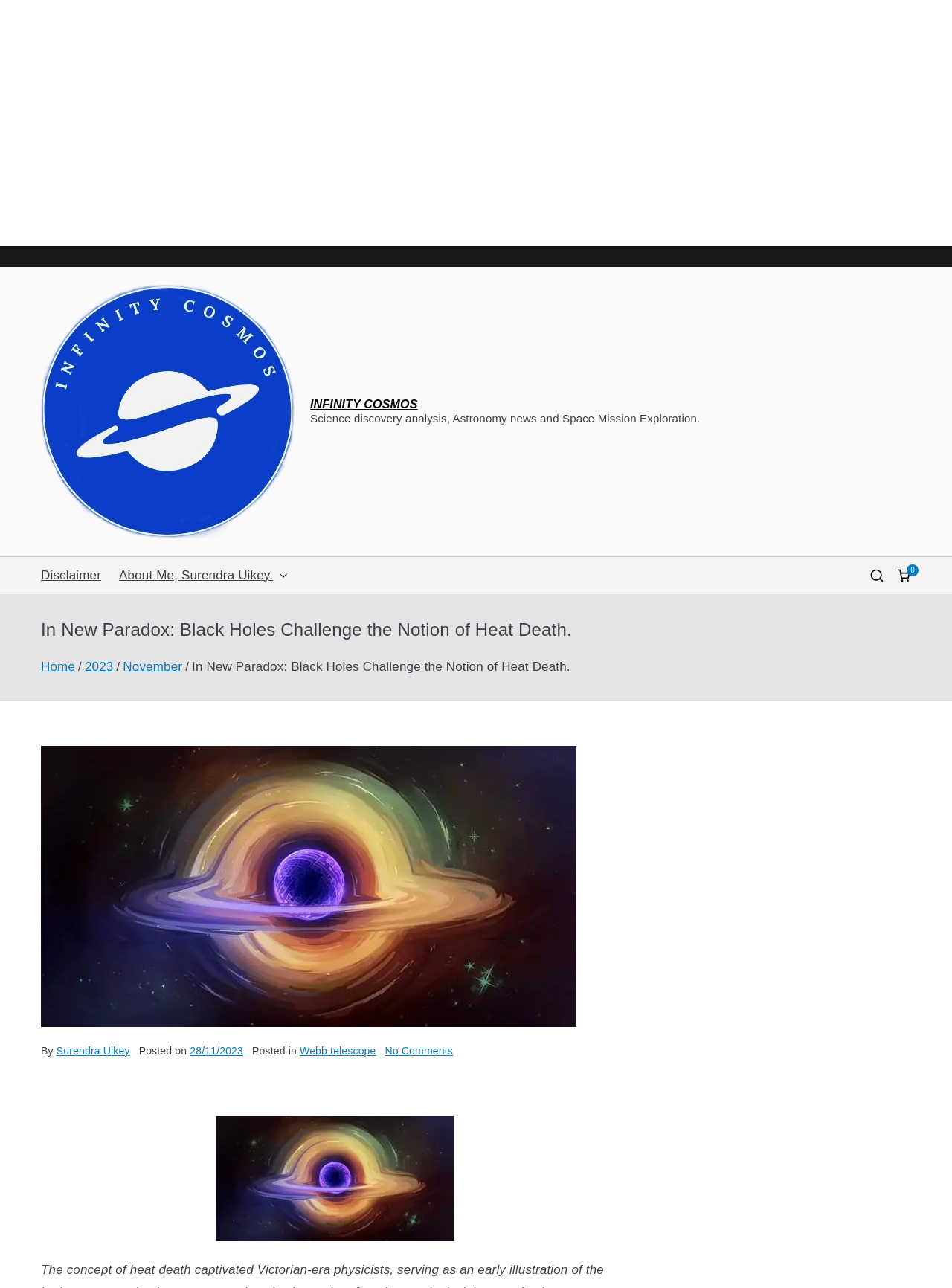Who is the author of the article?
Using the image as a reference, answer with just one word or a short phrase.

Surendra Uikey